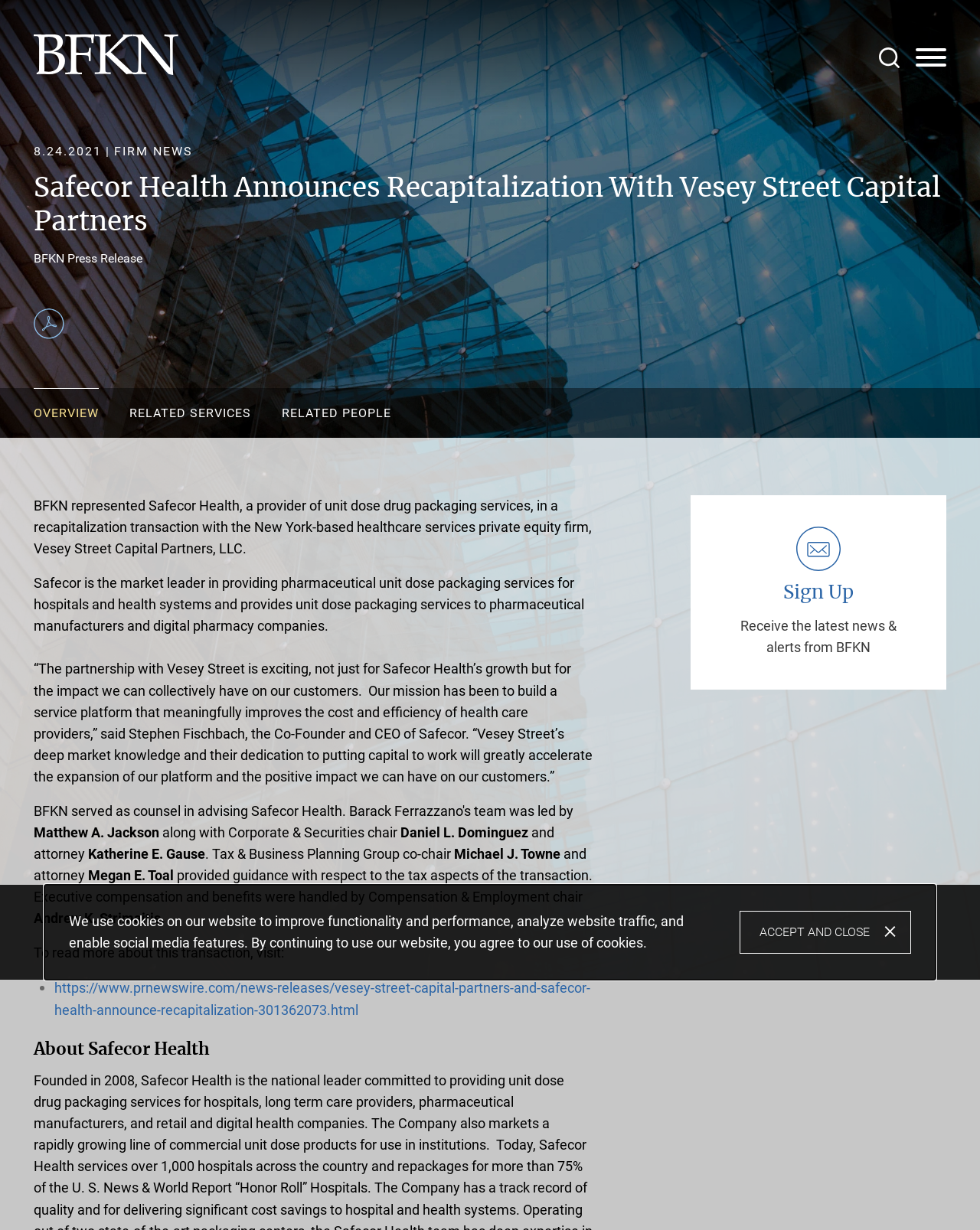Please provide the bounding box coordinates for the element that needs to be clicked to perform the instruction: "Click on the 'Main Content' link". The coordinates must consist of four float numbers between 0 and 1, formatted as [left, top, right, bottom].

[0.402, 0.003, 0.5, 0.025]